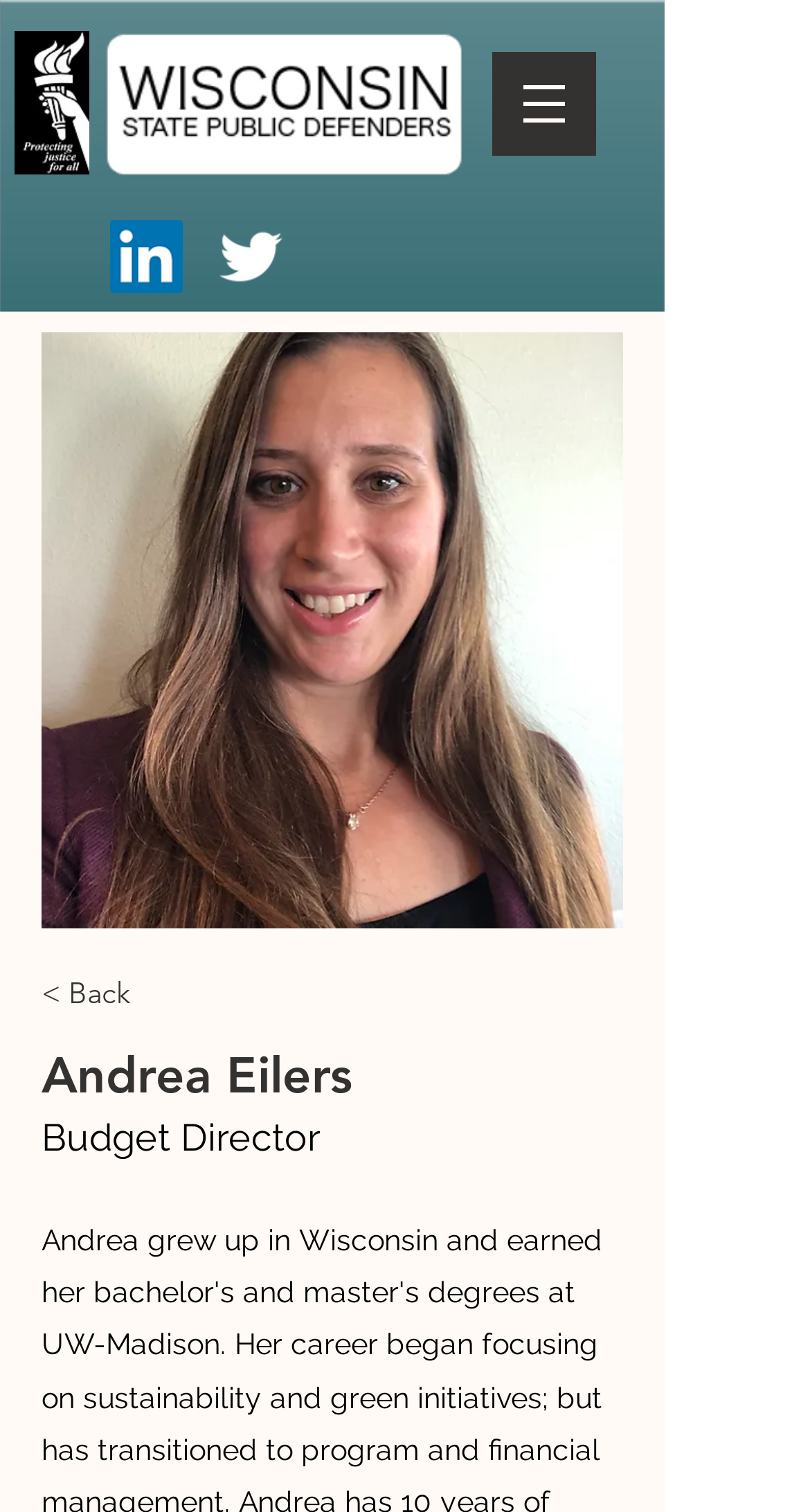How many social media links are there?
Refer to the image and respond with a one-word or short-phrase answer.

2